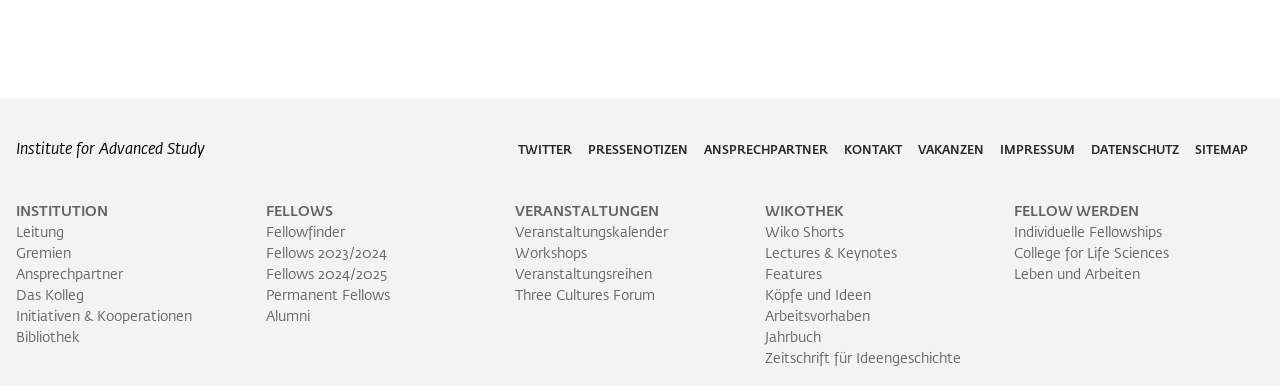Give a short answer to this question using one word or a phrase:
What is the purpose of the 'FELLOW WERDEN' section?

To provide information on becoming a fellow